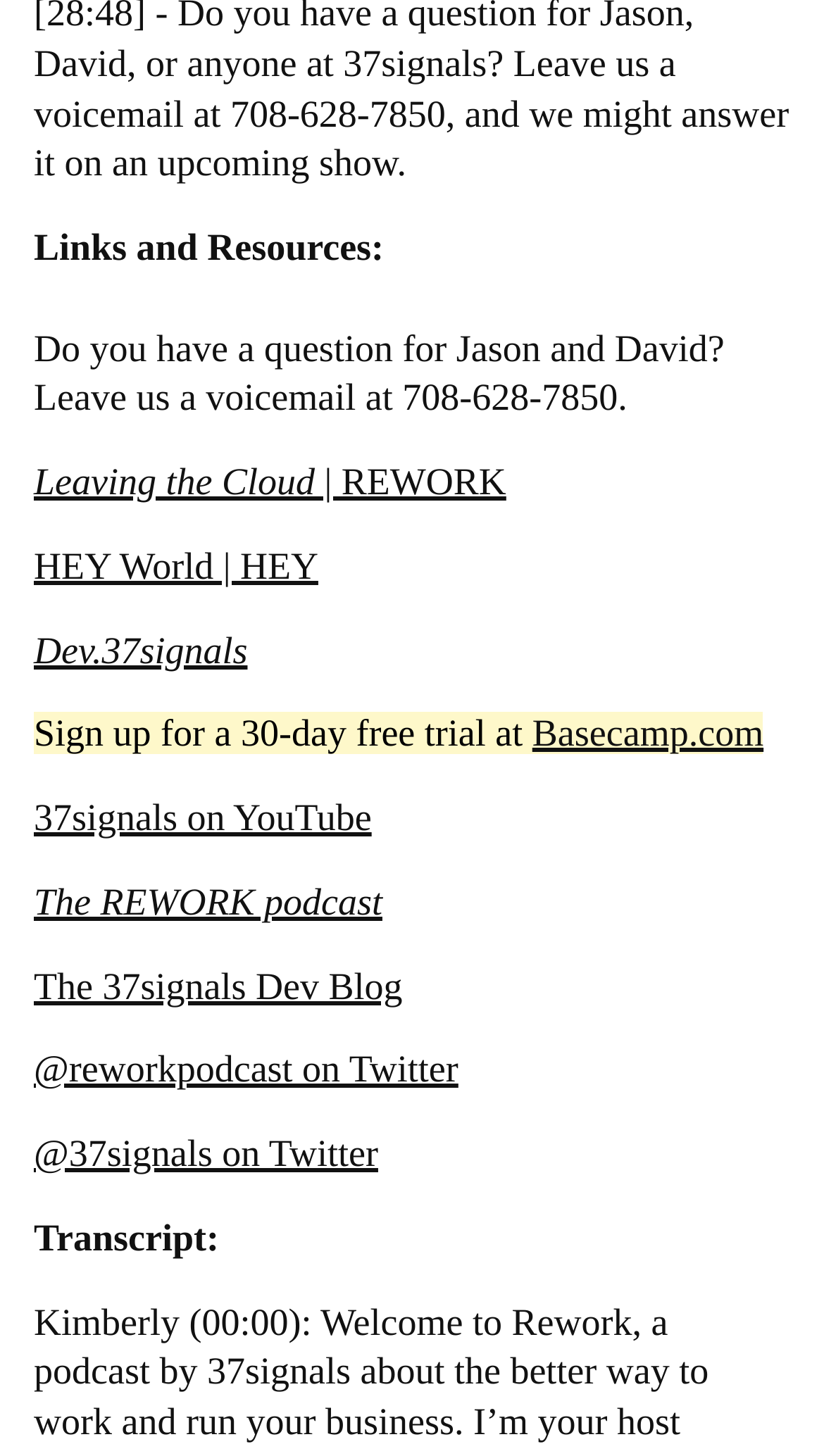Please specify the bounding box coordinates of the element that should be clicked to execute the given instruction: 'Watch 37signals on YouTube'. Ensure the coordinates are four float numbers between 0 and 1, expressed as [left, top, right, bottom].

[0.041, 0.547, 0.451, 0.576]